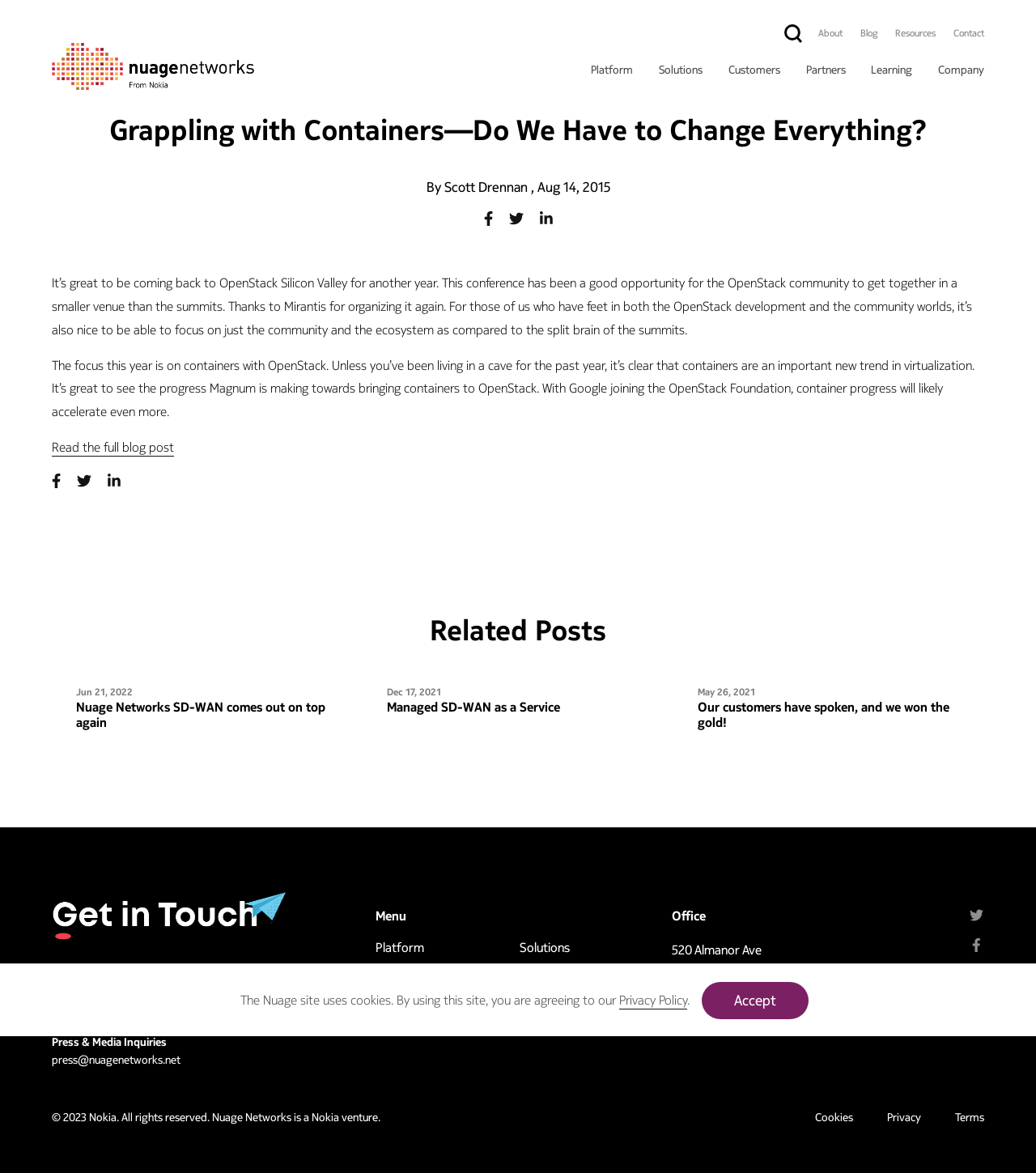Describe the webpage meticulously, covering all significant aspects.

The webpage is about Grappling with Containers and whether we need to change everything, published by Nuage Networks. At the top, there is a search logo and a navigation menu with links to "About", "Blog", "Resources", and "Contact". Below the navigation menu, there is a logo of Nuage Networks.

The main content of the webpage is divided into two sections. The first section is an article titled "Grappling with Containers—Do We Have to Change Everything?" written by Scott Drennan on August 14, 2015. The article discusses the trend of containers in virtualization and the progress of Magnum in bringing containers to OpenStack. There are three social media links below the article.

The second section is a list of related posts, including "Nuage Networks SD-WAN comes out on top again", "Managed SD-WAN as a Service", and "Our customers have spoken, and we won the gold!". Each related post has a heading, a date, and a link to the full post.

On the right side of the webpage, there is a menu with links to "Platform", "Solutions", "Customers", "Partners", "Learning", and "About". Below the menu, there is an office address and links to social media platforms.

At the bottom of the webpage, there are links to "Press & Media Inquiries", "Cookies", "Privacy", and "Terms". There is also a copyright notice stating that the content is owned by Nokia. A button to accept cookies is located at the bottom right corner of the webpage.